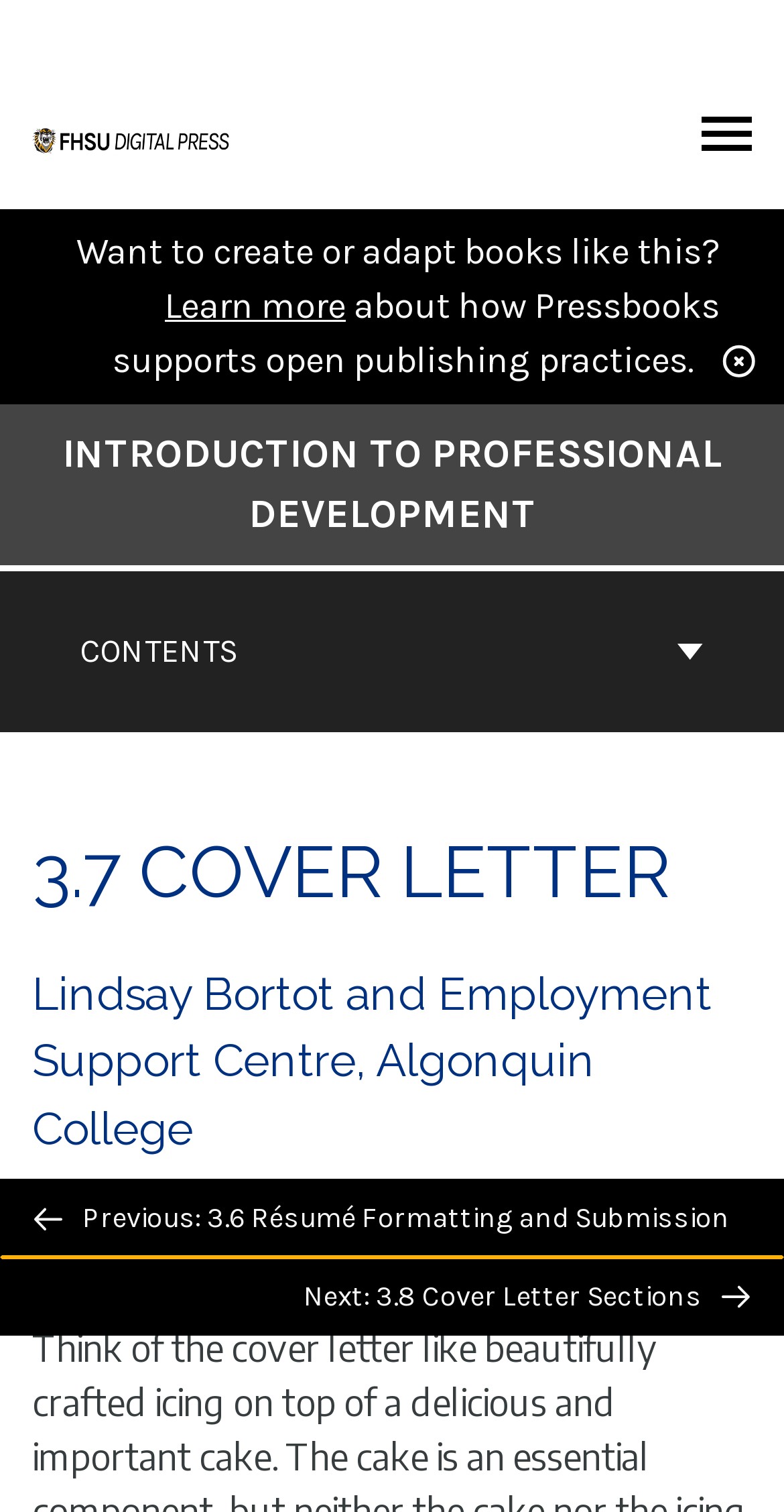Give a one-word or phrase response to the following question: What is the title of the book?

Introduction to Professional Development